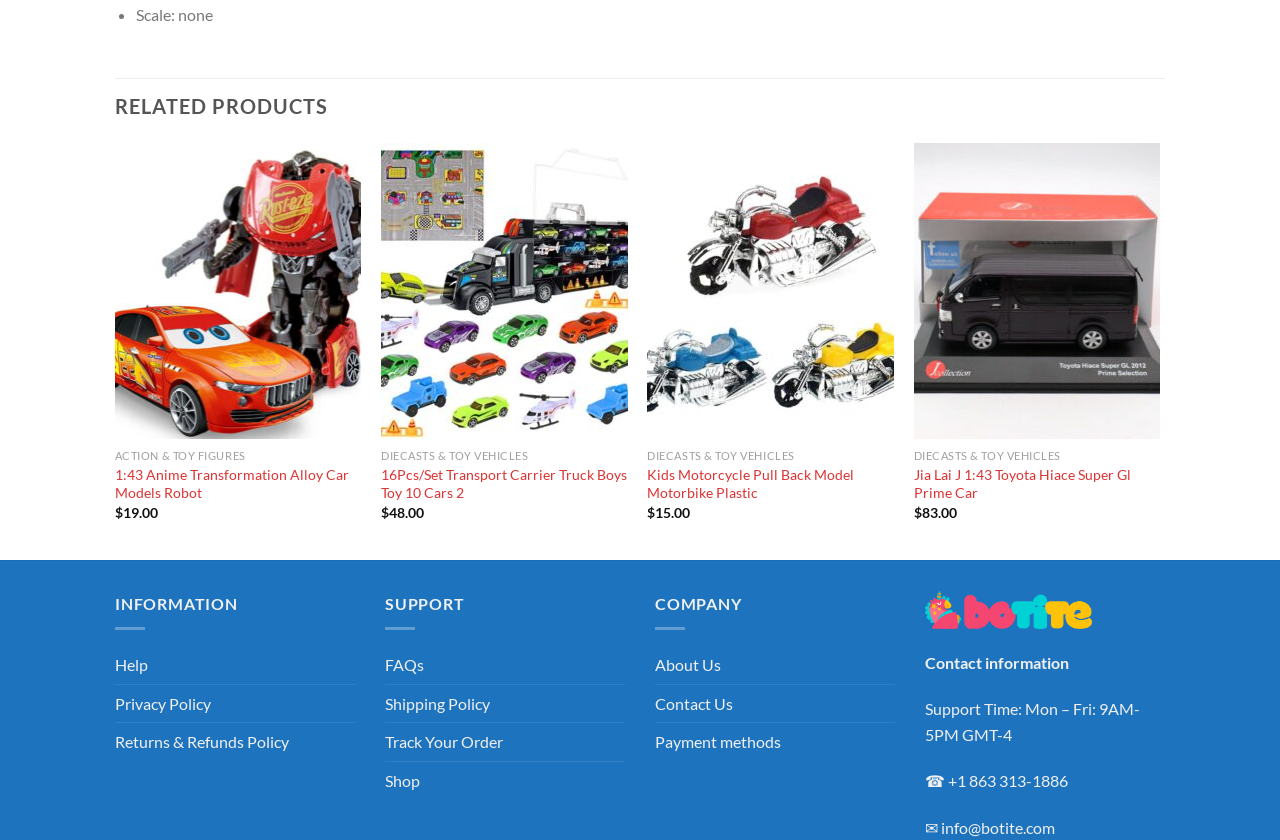What is the price of the third product?
Use the image to give a comprehensive and detailed response to the question.

I found the price of the third product by looking at the text '$15.00' which is located below the product name 'Kids Motorcycle Pull Back Model Motorbike Plastic'.